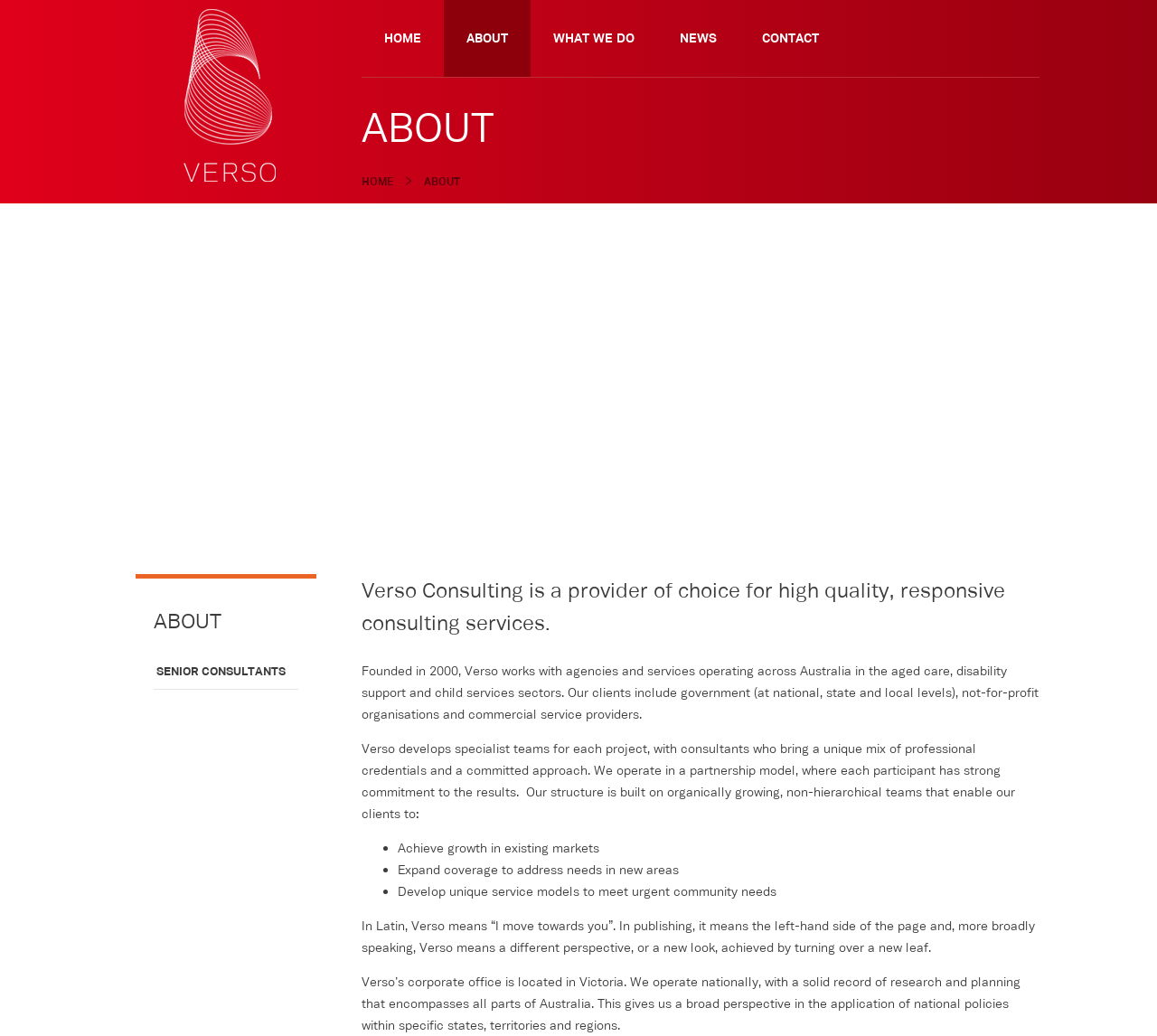Detail the webpage's structure and highlights in your description.

The webpage is about Verso, a consulting company that provides high-quality services to agencies and organizations operating in the aged care, disability support, and community sectors across Australia. 

At the top of the page, there is a navigation menu with five links: "HOME", "ABOUT", "WHAT WE DO", "NEWS", and "CONTACT", aligned horizontally from left to right. 

Below the navigation menu, there is a large heading "ABOUT" that spans almost the entire width of the page. 

On the left side of the page, there is a smaller "ABOUT" heading, followed by a link to "SENIOR CONSULTANTS". 

The main content of the page is divided into four paragraphs. The first paragraph introduces Verso Consulting as a provider of high-quality consulting services. The second paragraph describes the company's history, founded in 2000, and its clients, including government agencies, not-for-profit organizations, and commercial service providers. 

The third paragraph explains Verso's approach to project development, emphasizing its partnership model and non-hierarchical teams. This paragraph is followed by a list of three bullet points, each describing a benefit of working with Verso, including achieving growth, expanding coverage, and developing unique service models. 

The fourth paragraph provides an explanation of the company's name, "Verso", and its meaning in Latin and publishing contexts. The final paragraph describes the location of Verso's corporate office in Victoria and its national operation, highlighting its broad perspective in applying national policies across different regions.